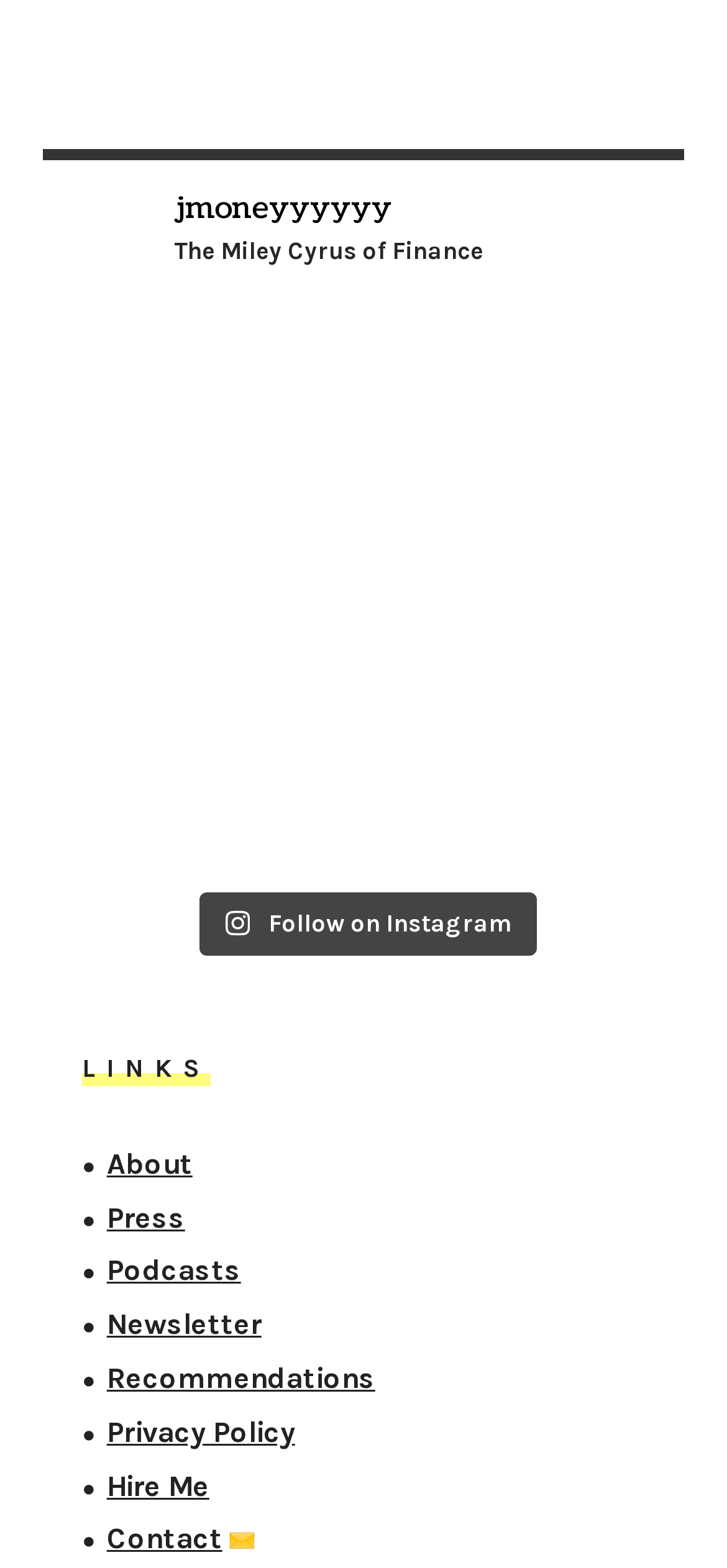Please predict the bounding box coordinates of the element's region where a click is necessary to complete the following instruction: "View the meditation challenge". The coordinates should be represented by four float numbers between 0 and 1, i.e., [left, top, right, bottom].

[0.503, 0.204, 0.94, 0.317]